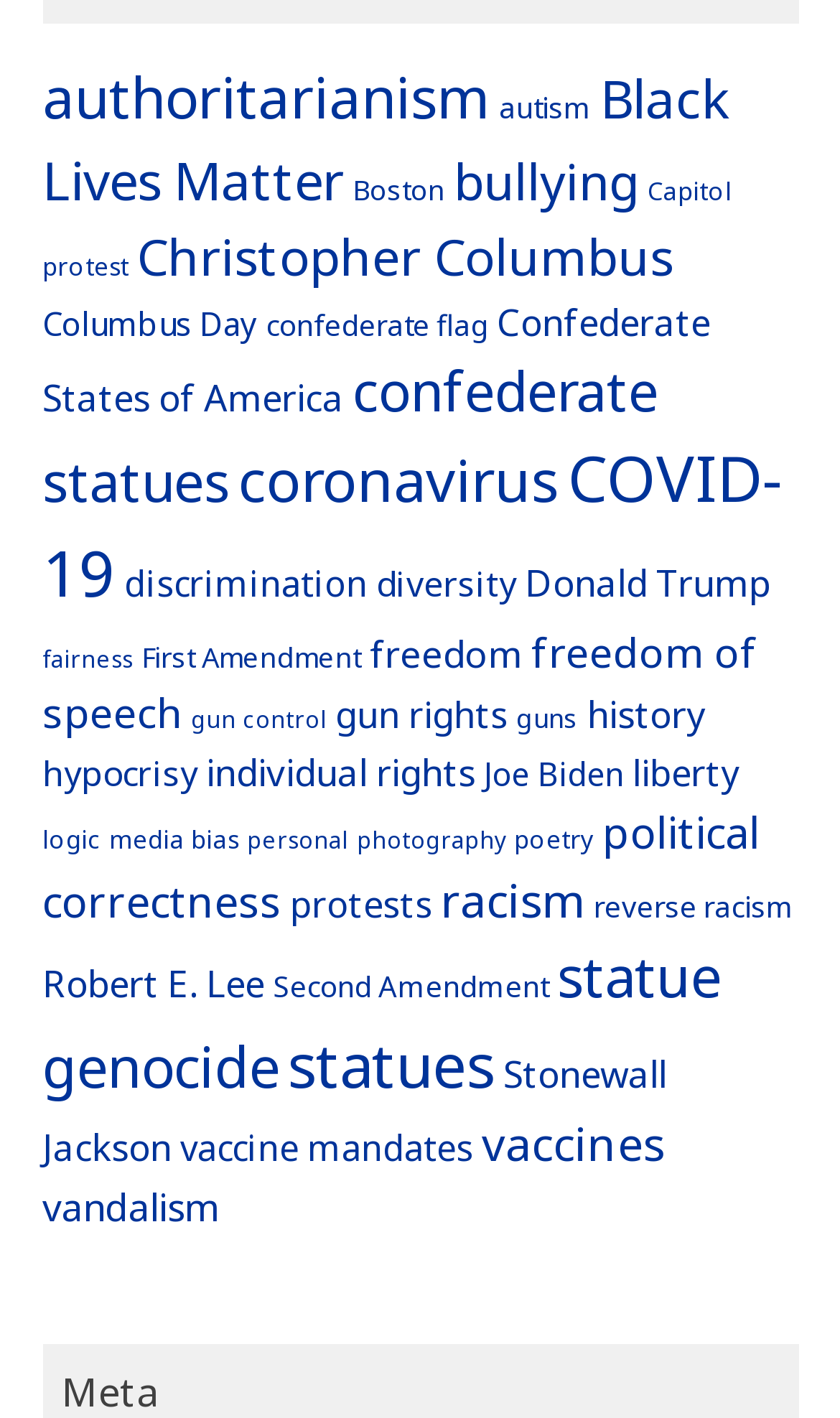Please answer the following question using a single word or phrase: 
What is the topic located at the bottom left?

vandalism